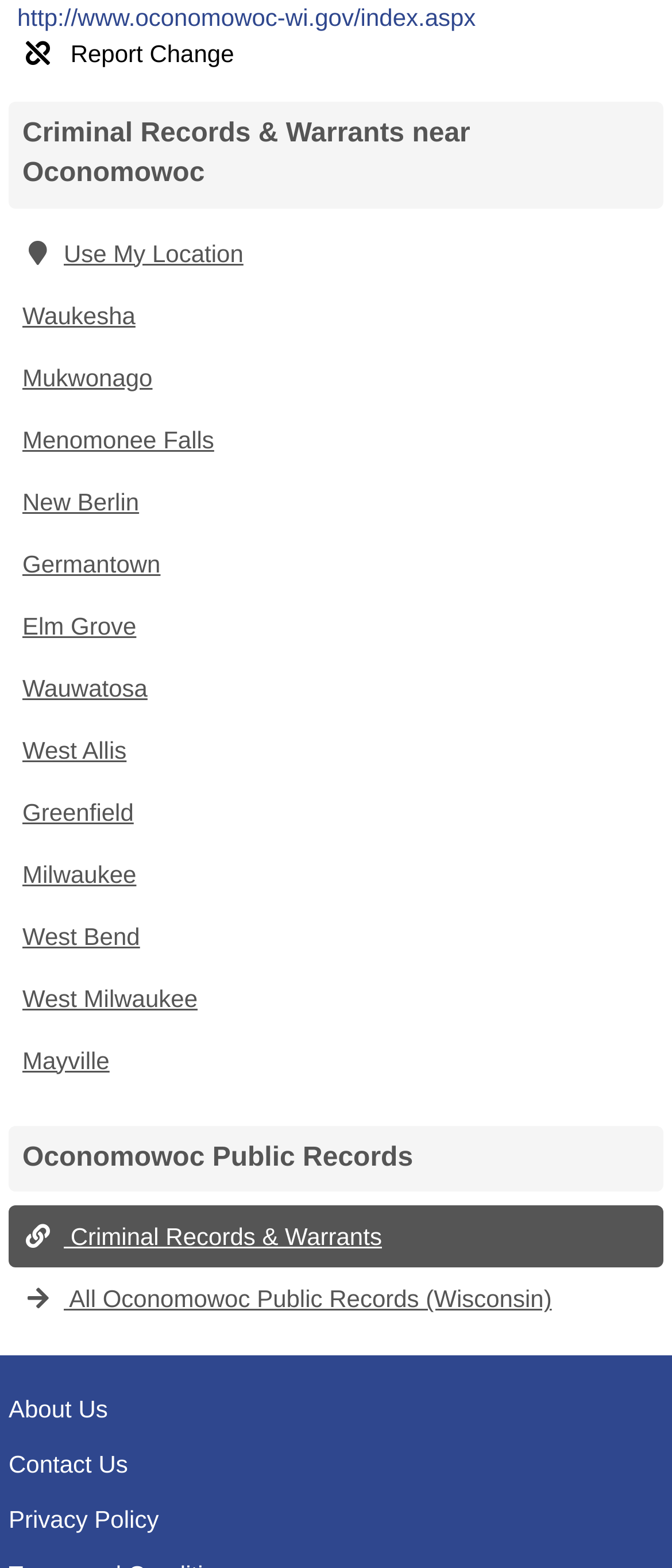Identify the bounding box coordinates of the clickable region to carry out the given instruction: "View all Oconomowoc public records".

[0.013, 0.809, 0.987, 0.848]